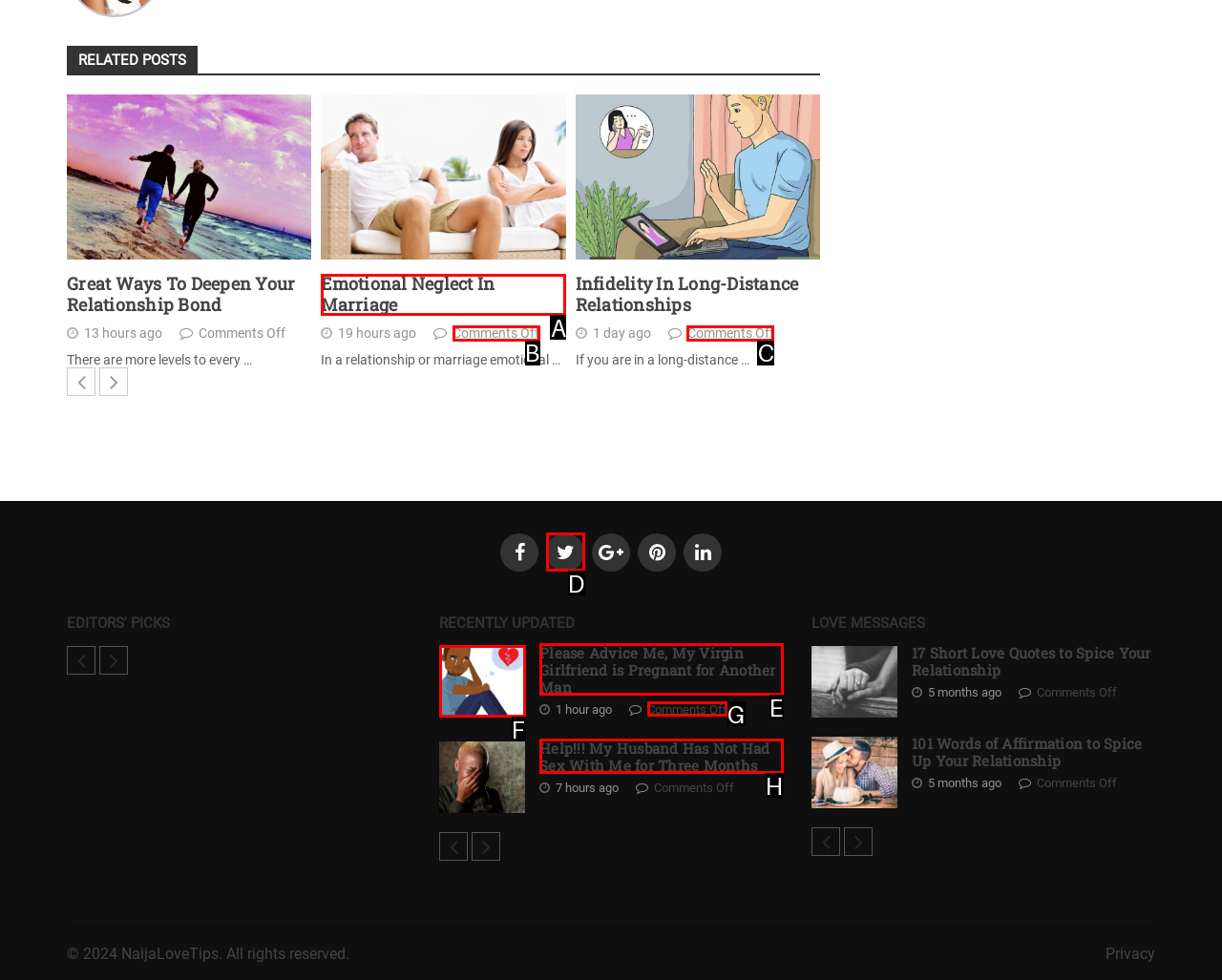Which option is described as follows: title="Twitter"
Answer with the letter of the matching option directly.

D